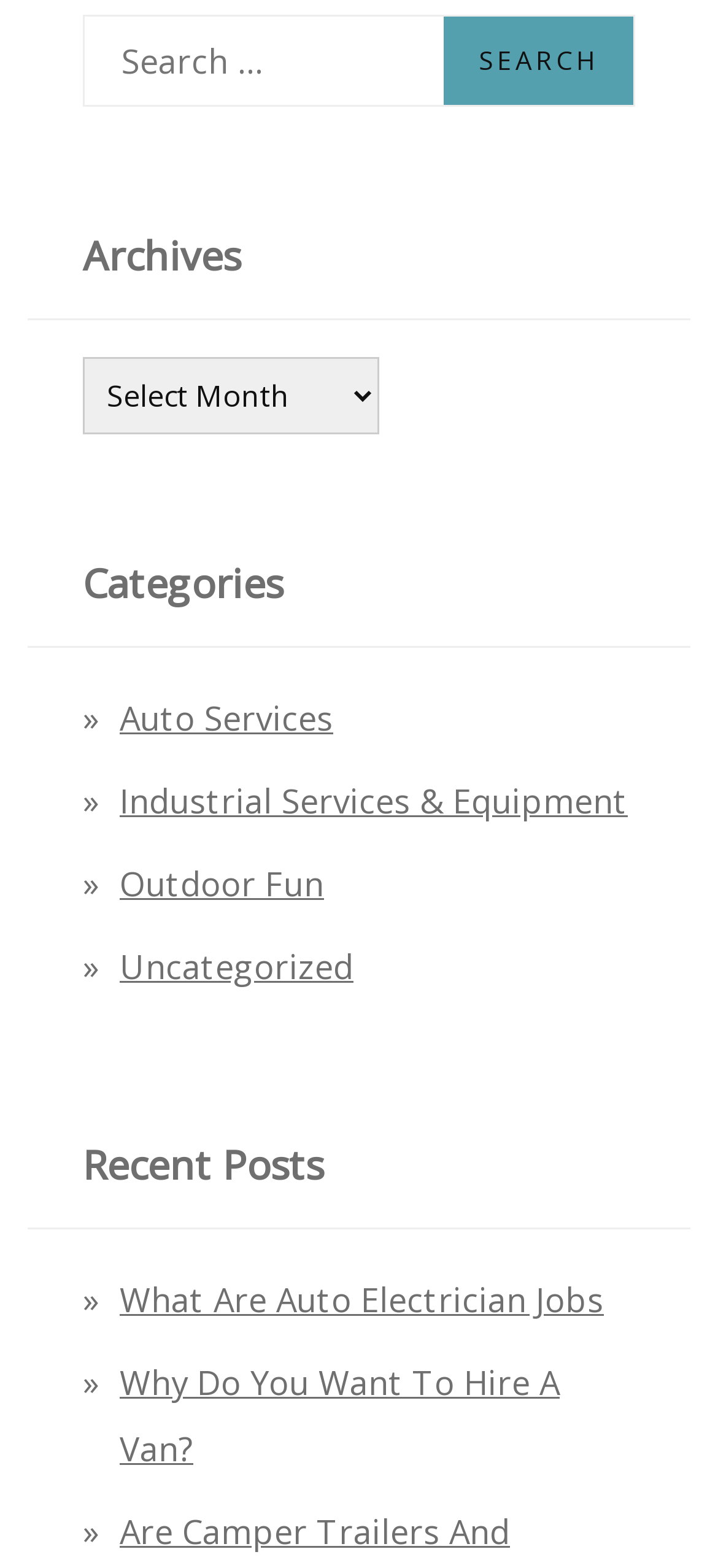What is the title of the second recent post?
Please give a detailed and elaborate answer to the question.

The 'Recent Posts' section lists two links, and the second one is 'Why Do You Want To Hire A Van?'.